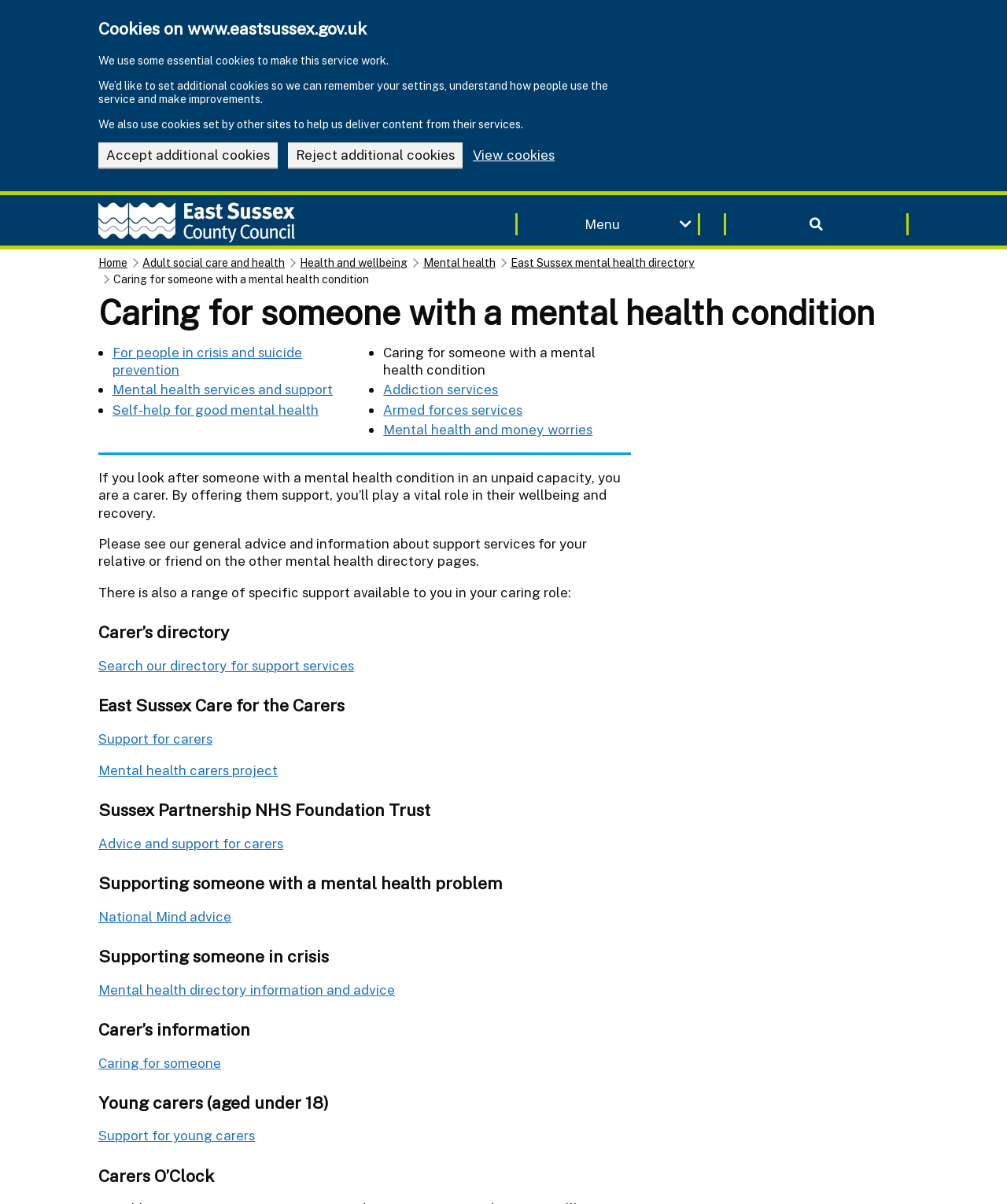Please identify the coordinates of the bounding box for the clickable region that will accomplish this instruction: "Search the directory for support services".

[0.098, 0.546, 0.352, 0.559]